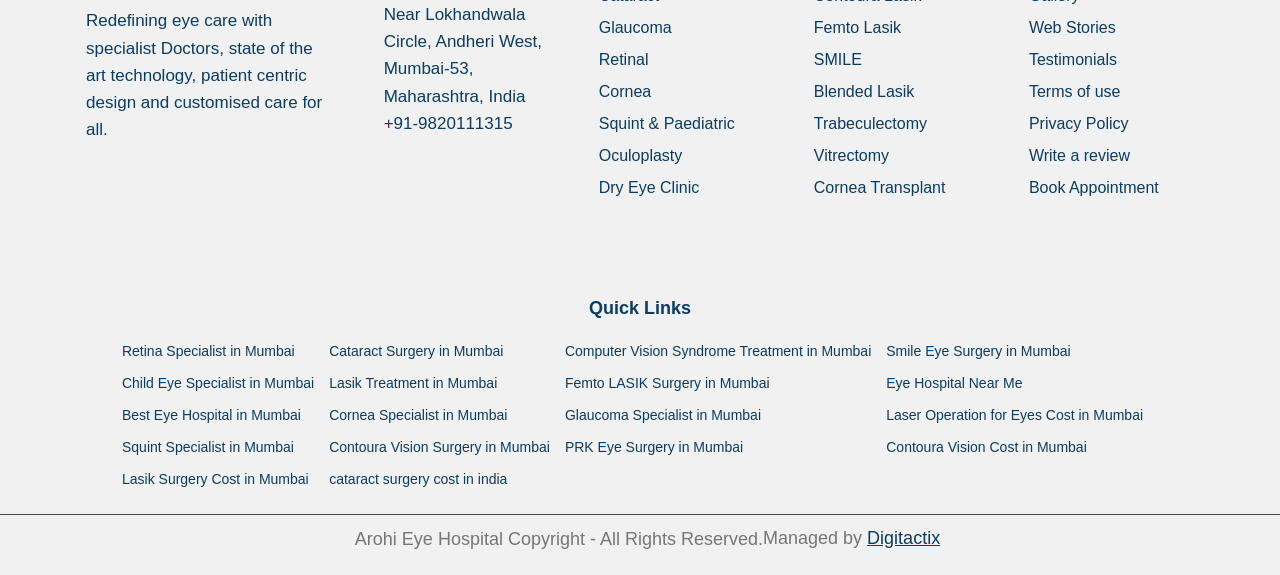Please provide a comprehensive response to the question below by analyzing the image: 
What is the purpose of the 'Quick Links' section?

The 'Quick Links' section appears to provide quick access to related links, such as 'Retina Specialist in Mumbai', 'Child Eye Specialist in Mumbai', and 'Best Eye Hospital in Mumbai'. This section is likely intended to help users quickly find relevant information or services related to eye care.